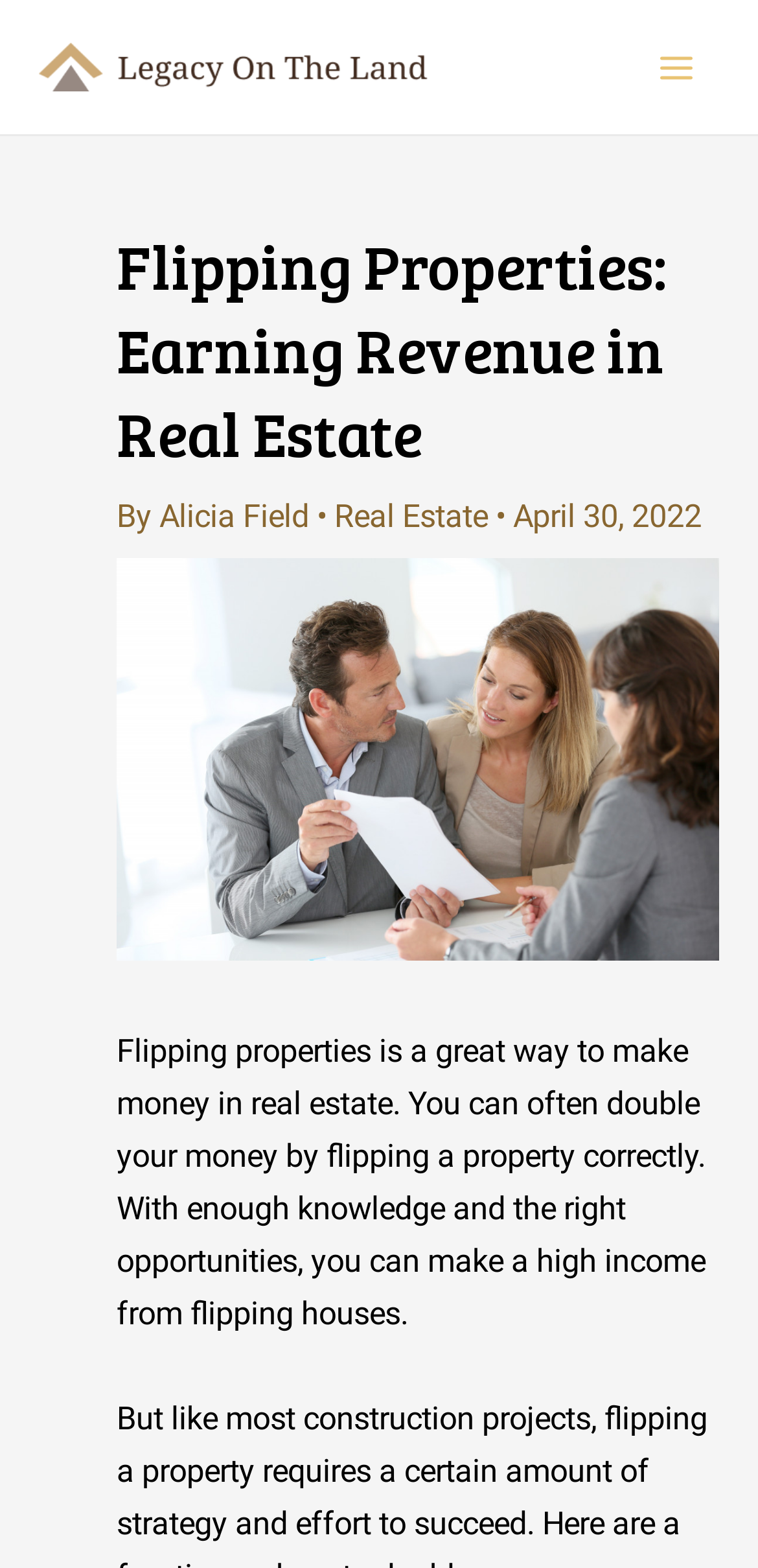Who is the author of the article?
Using the image, elaborate on the answer with as much detail as possible.

The author of the article can be found in the header section of the webpage, where it says 'By Alicia Field'.